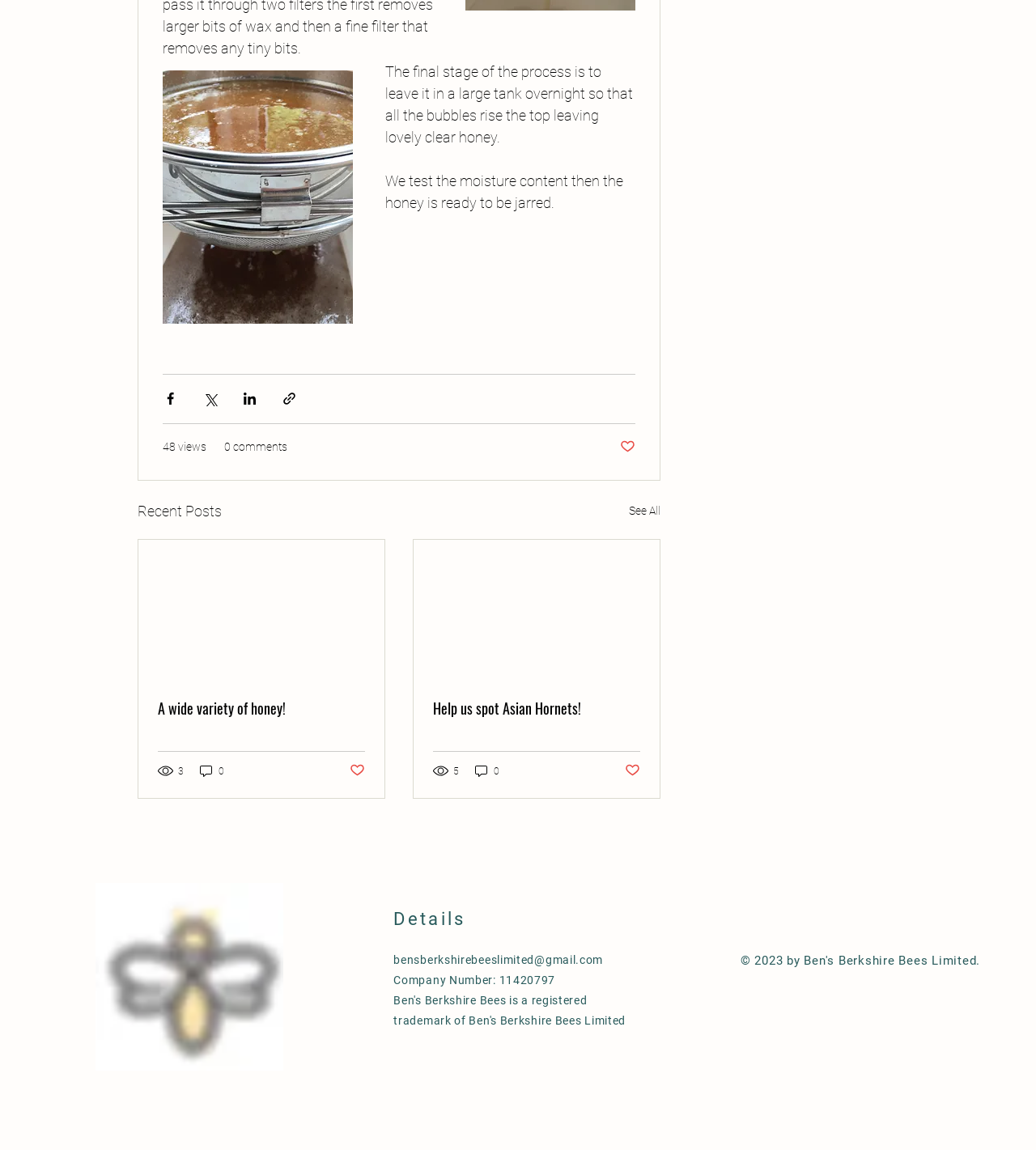Please provide the bounding box coordinates for the element that needs to be clicked to perform the following instruction: "Share via Facebook". The coordinates should be given as four float numbers between 0 and 1, i.e., [left, top, right, bottom].

[0.157, 0.34, 0.172, 0.354]